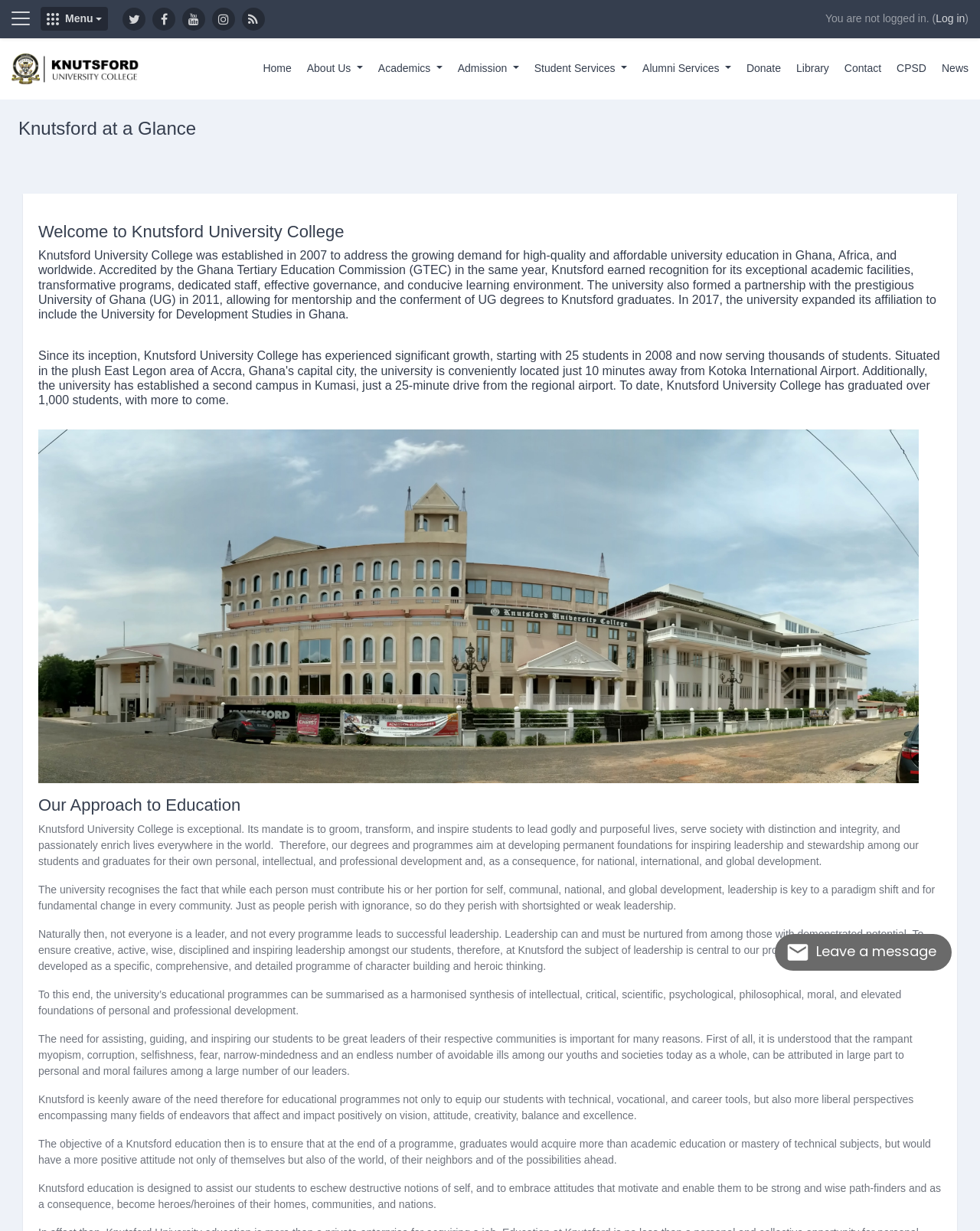Please mark the clickable region by giving the bounding box coordinates needed to complete this instruction: "Open the 'About Us' menu".

[0.313, 0.049, 0.37, 0.062]